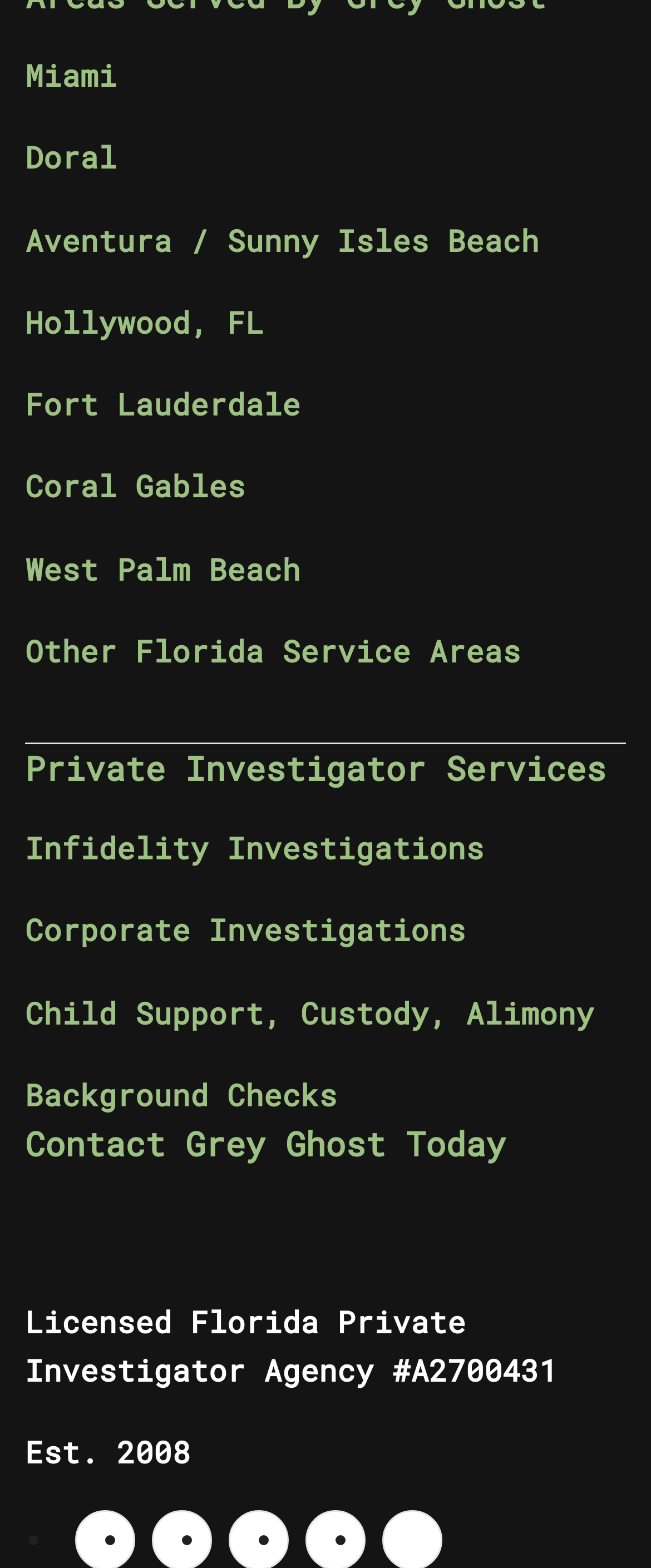Locate the bounding box coordinates of the element I should click to achieve the following instruction: "Click on Miami".

[0.038, 0.035, 0.179, 0.061]